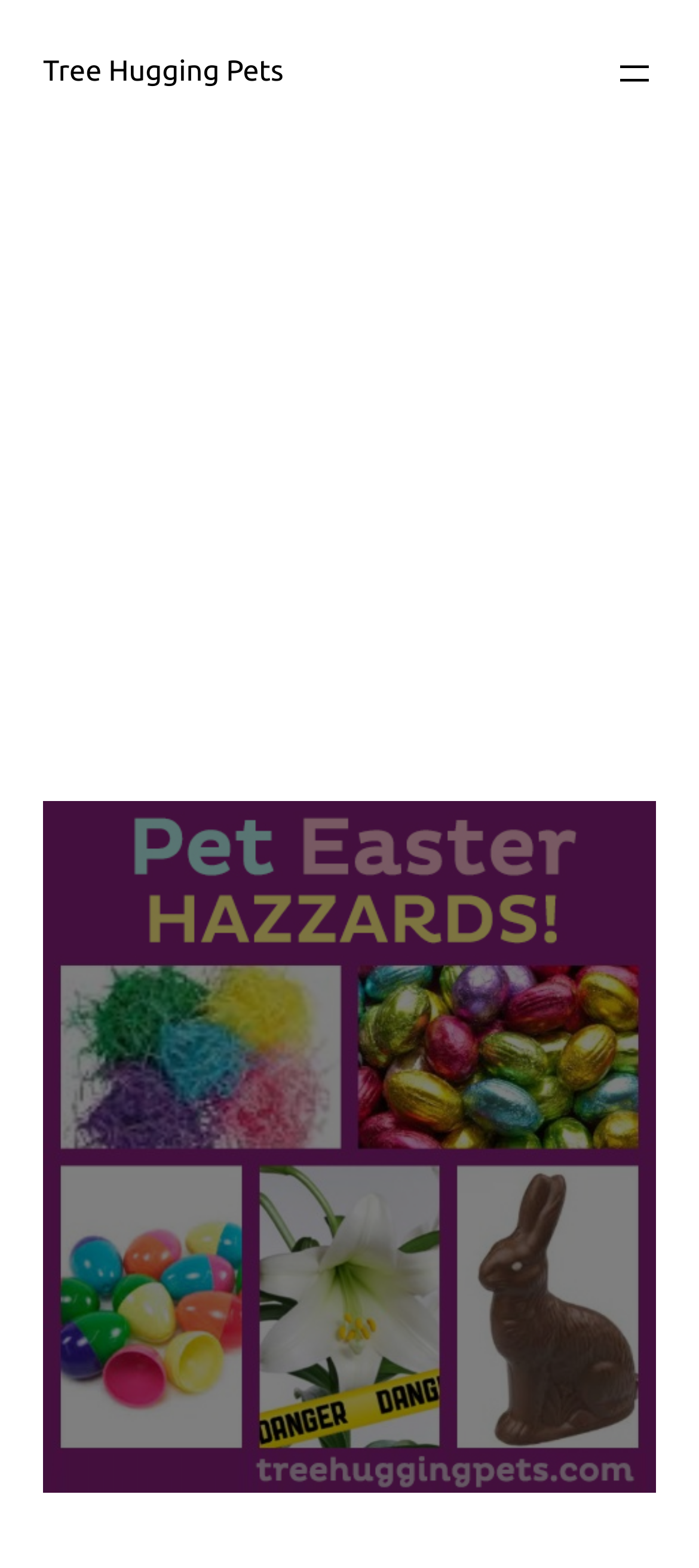Can you determine the main header of this webpage?

Easter Hazards For Pets